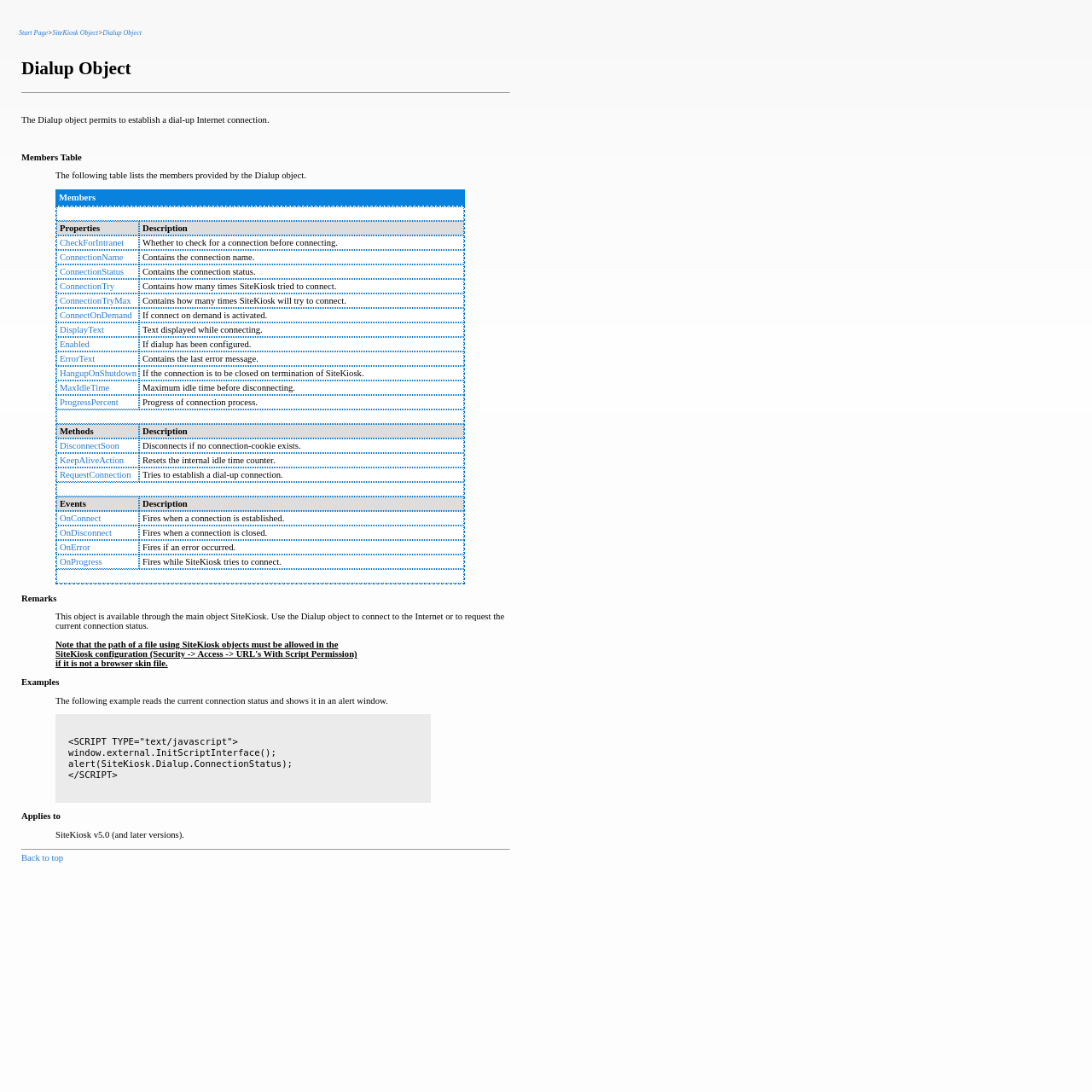Using a single word or phrase, answer the following question: 
What is the function of the DisconnectSoon method?

Disconnects if no connection-cookie exists